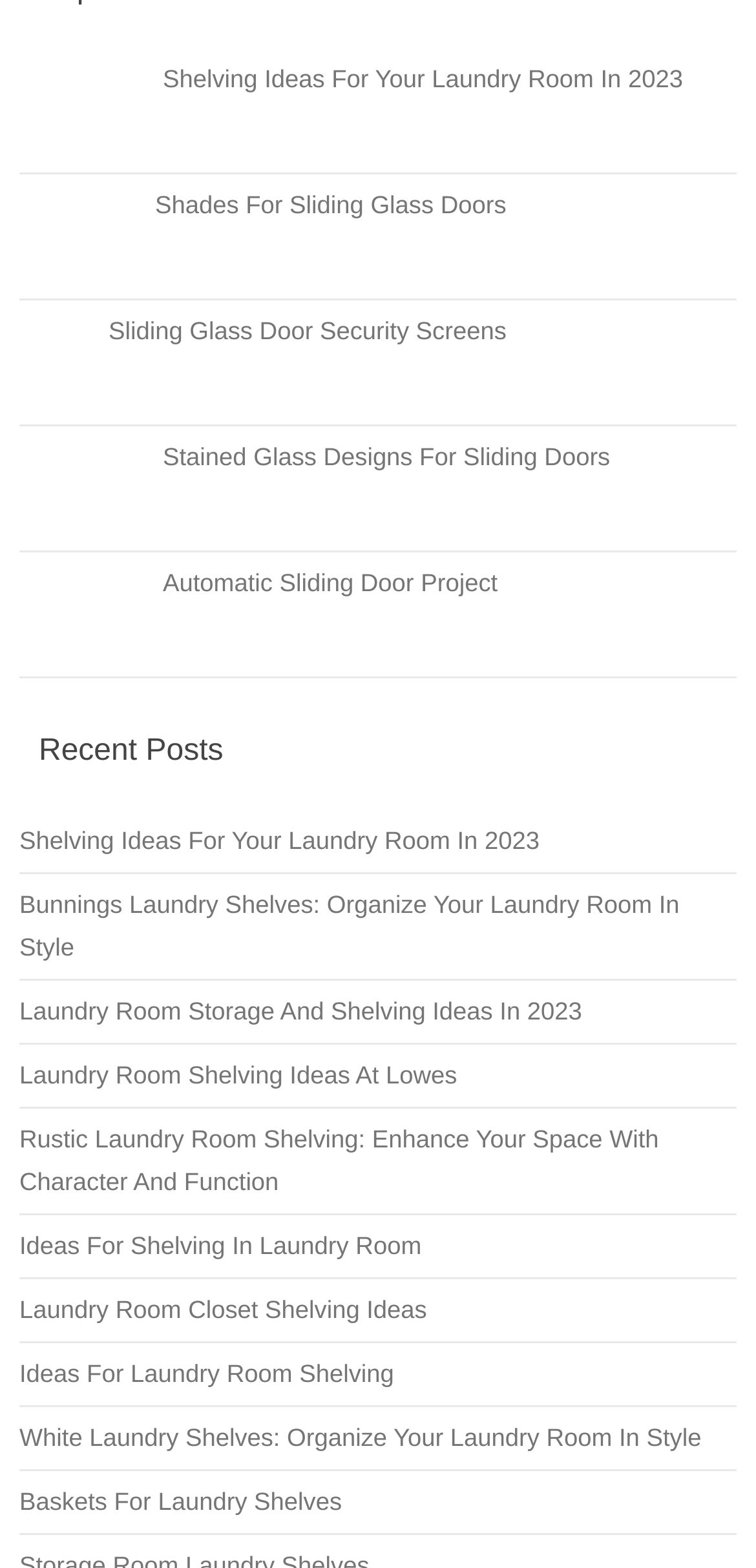Determine the bounding box coordinates of the clickable region to carry out the instruction: "View shelving ideas for your laundry room".

[0.215, 0.041, 0.903, 0.06]